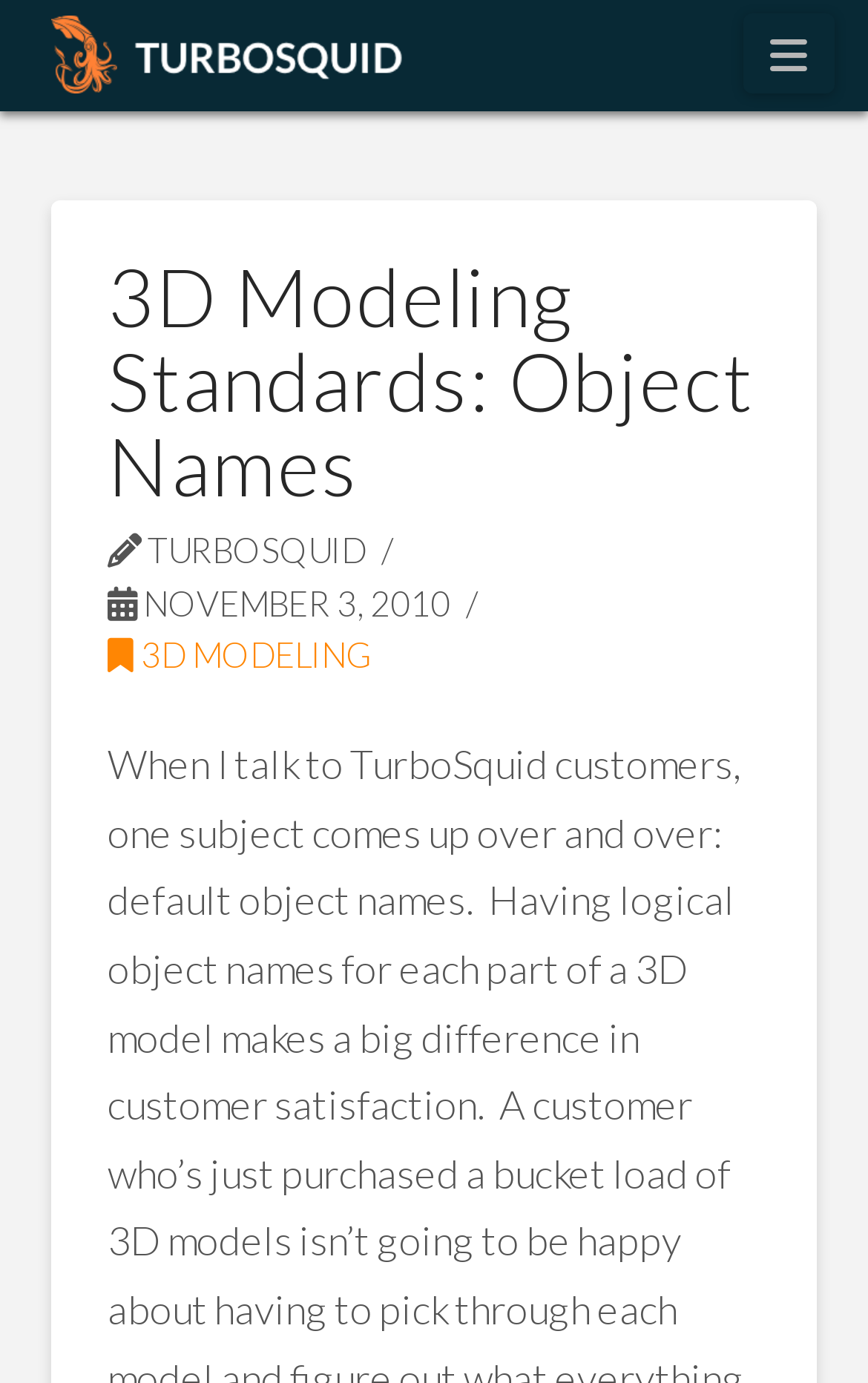Provide a brief response to the question using a single word or phrase: 
What is the purpose of the button in the top right corner?

Navigation